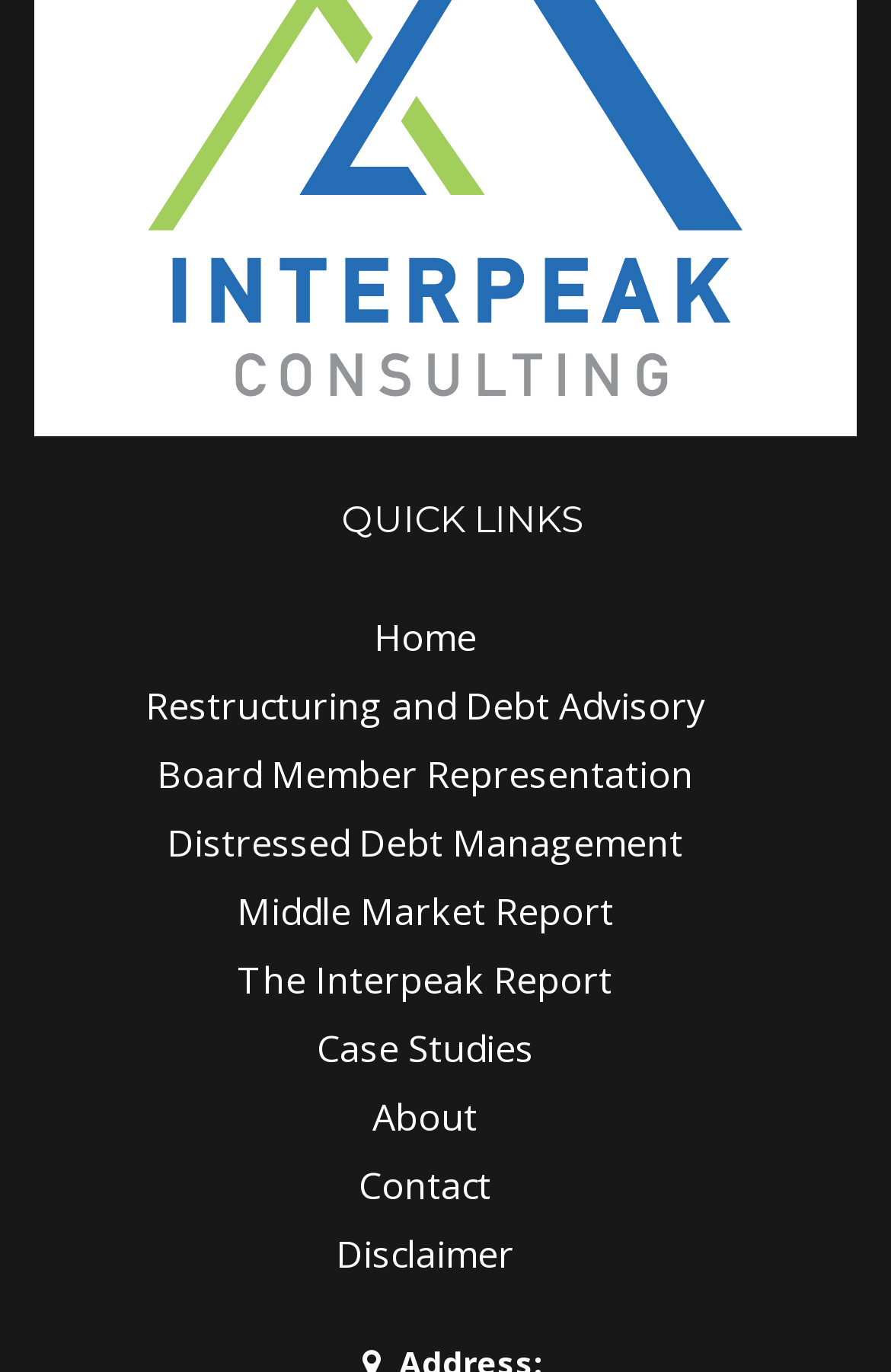Specify the bounding box coordinates for the region that must be clicked to perform the given instruction: "read the middle market report".

[0.265, 0.642, 0.727, 0.685]